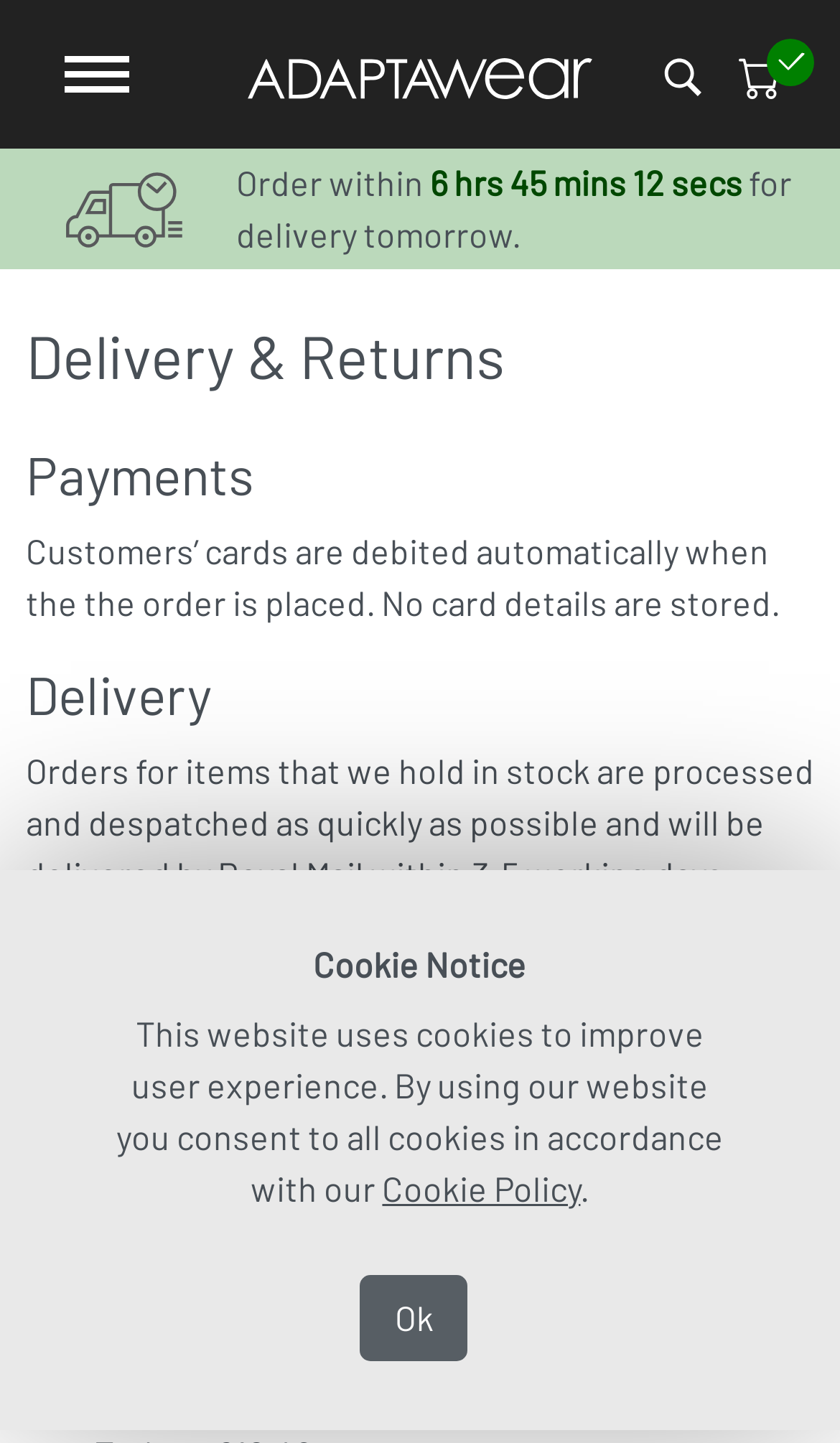Given the description: "Ok", determine the bounding box coordinates of the UI element. The coordinates should be formatted as four float numbers between 0 and 1, [left, top, right, bottom].

[0.429, 0.884, 0.558, 0.943]